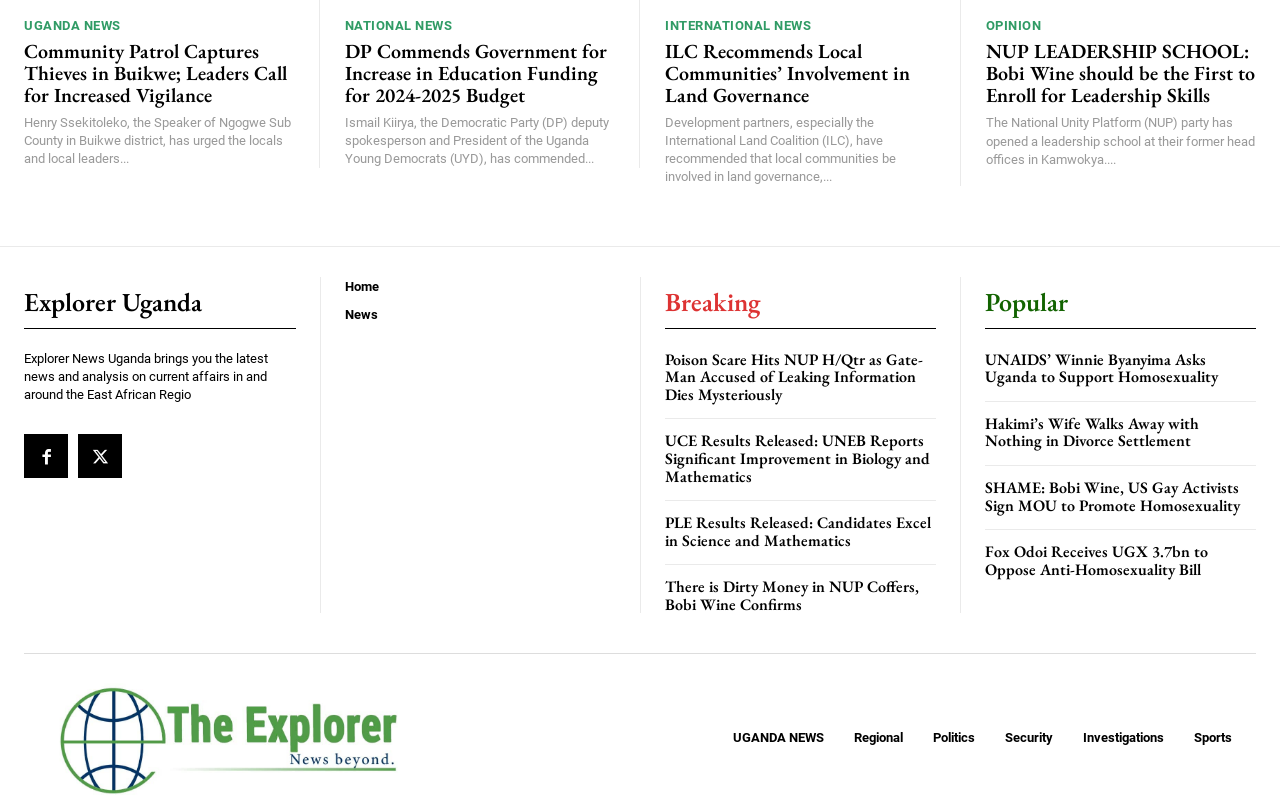What is the topic of the article with the heading 'Community Patrol Captures Thieves in Buikwe; Leaders Call for Increased Vigilance'?
Give a one-word or short-phrase answer derived from the screenshot.

Crime